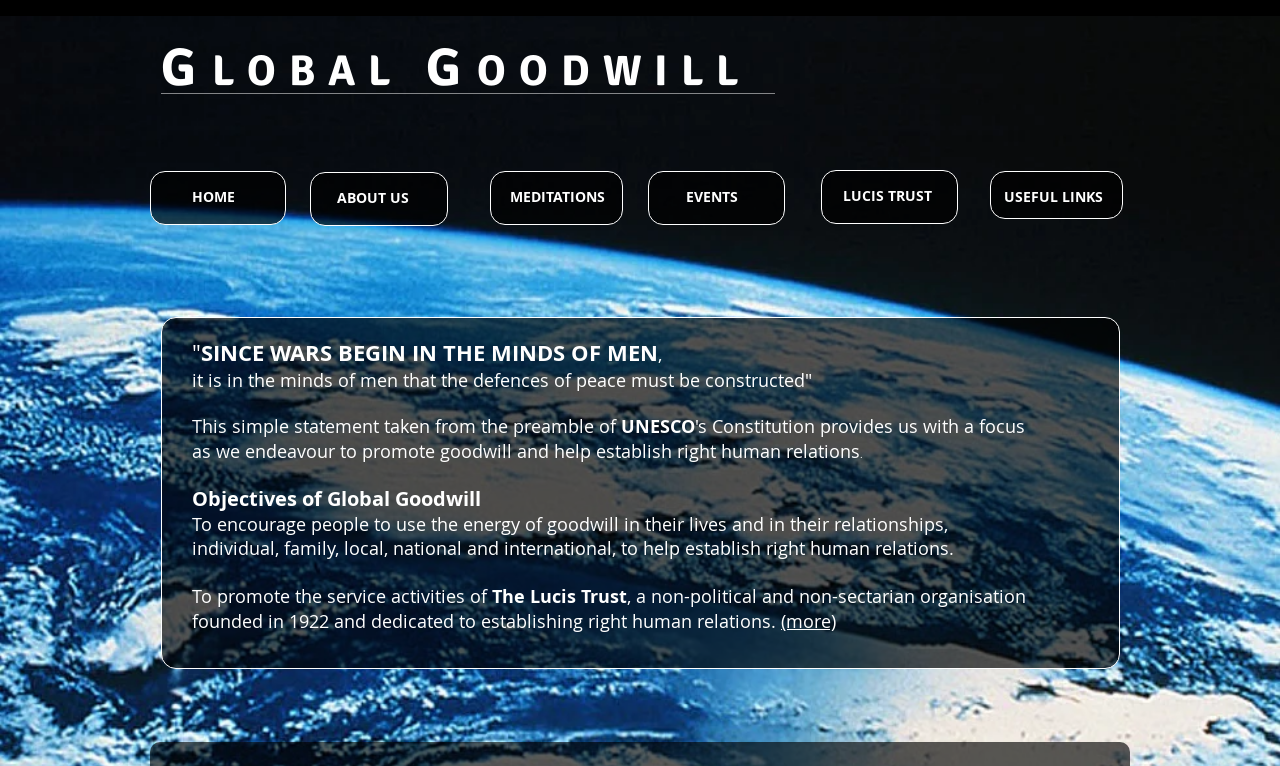Describe all the key features and sections of the webpage thoroughly.

The webpage is titled "HOME | global-goodwill" and features a prominent heading "GLOBAL GOODWILL" at the top, with the words "G" and "OODWILL" linked separately. Below the heading, there is a horizontal navigation menu with seven links: "HOME", "ABOUT US", "MEDITATIONS", "EVENTS", "LUCIS TRUST", "USEFUL LINKS", and they are evenly spaced and aligned horizontally.

The main content of the page is divided into two sections. The first section starts with a quote "SINCE WARS BEGIN IN THE MINDS OF MEN, it is in the minds of men that the defences of peace must be constructed" and is followed by a brief explanation of the quote, mentioning its origin from the preamble of UNESCO. 

The second section is titled "Objectives of Global Goodwill" and lists two objectives. The first objective is to encourage people to use the energy of goodwill in their lives and relationships, and the second objective is to promote the service activities of The Lucis Trust, a non-political and non-sectarian organisation founded in 1922. There is a "(more)" link at the bottom of the page, which suggests that there is more information available about The Lucis Trust.